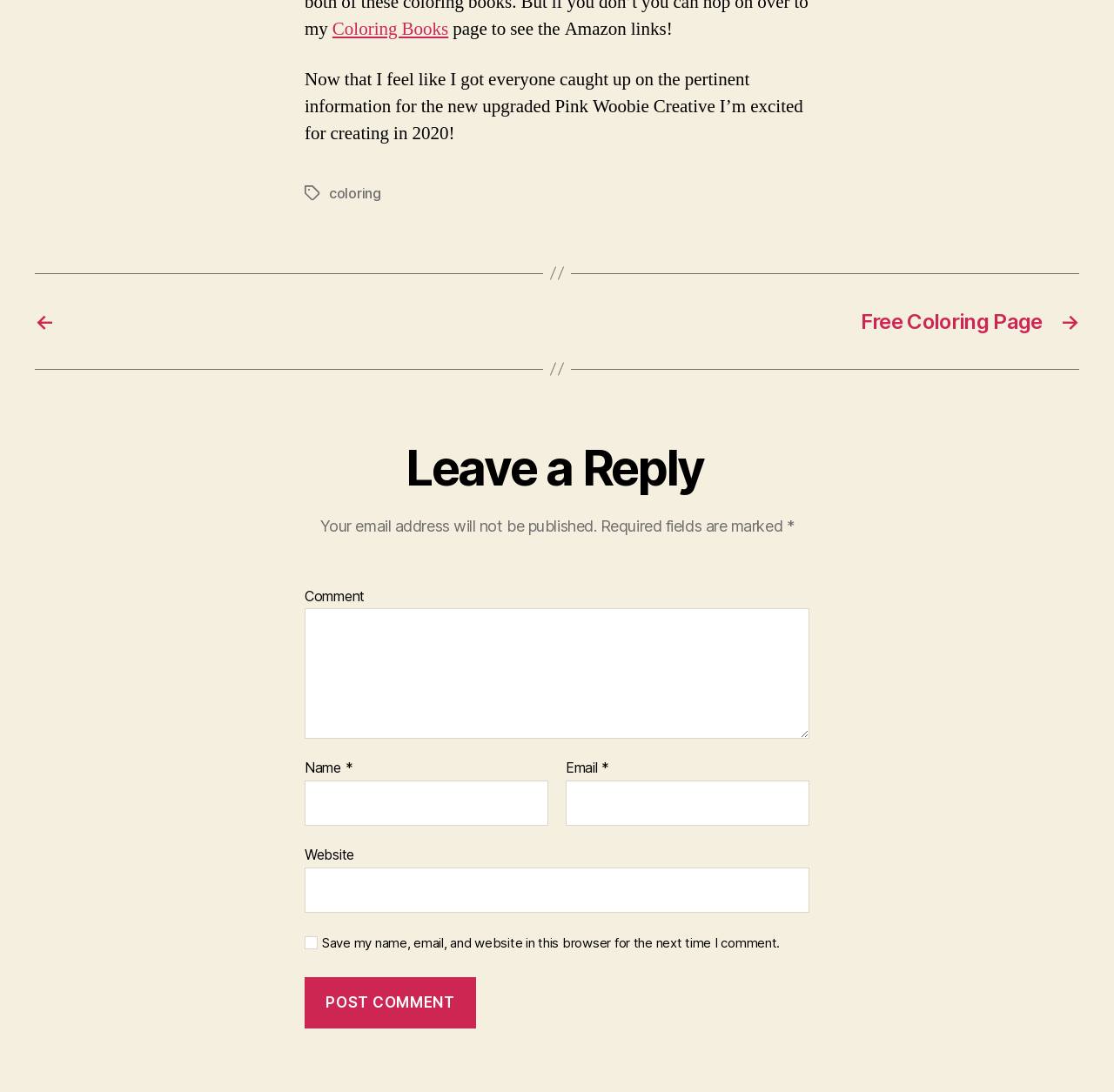Please provide a comprehensive answer to the question below using the information from the image: What type of content is available on the website?

The type of content available on the website can be inferred from the link 'Free Coloring Page' in the navigation section. This suggests that the website offers free coloring pages for users.